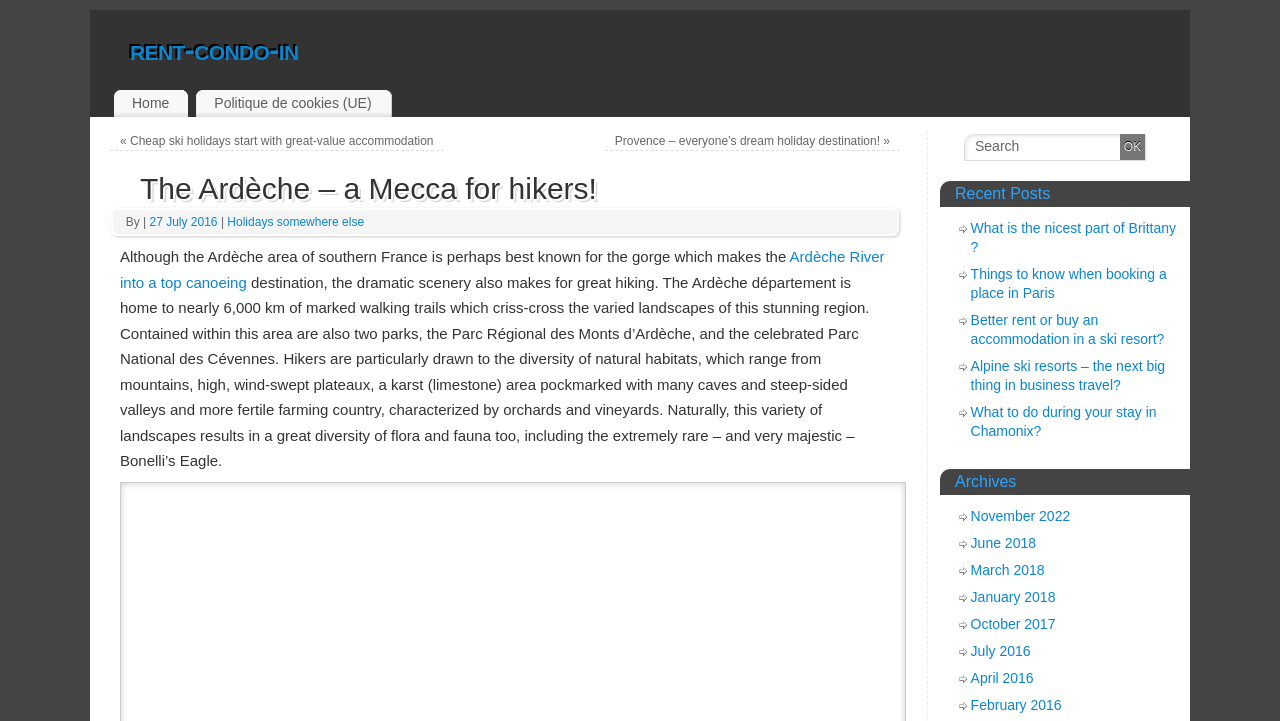Indicate the bounding box coordinates of the element that must be clicked to execute the instruction: "View archives from November 2022". The coordinates should be given as four float numbers between 0 and 1, i.e., [left, top, right, bottom].

[0.758, 0.705, 0.836, 0.727]